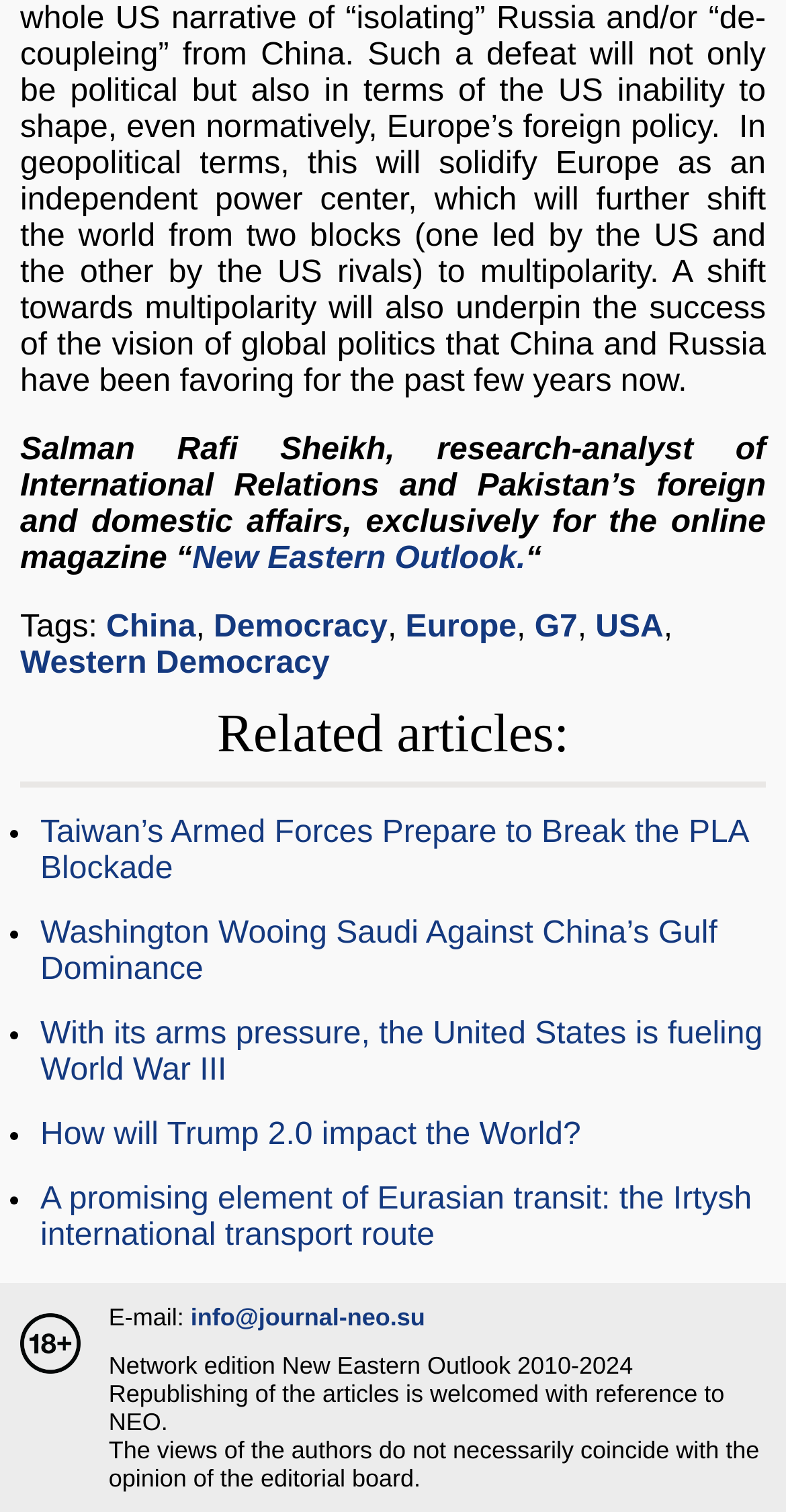What are the tags of the article?
Examine the webpage screenshot and provide an in-depth answer to the question.

The tags of the article are listed after the 'Tags:' static text element, which includes links to 'China', 'Democracy', 'Europe', 'G7', 'USA', and 'Western Democracy'.